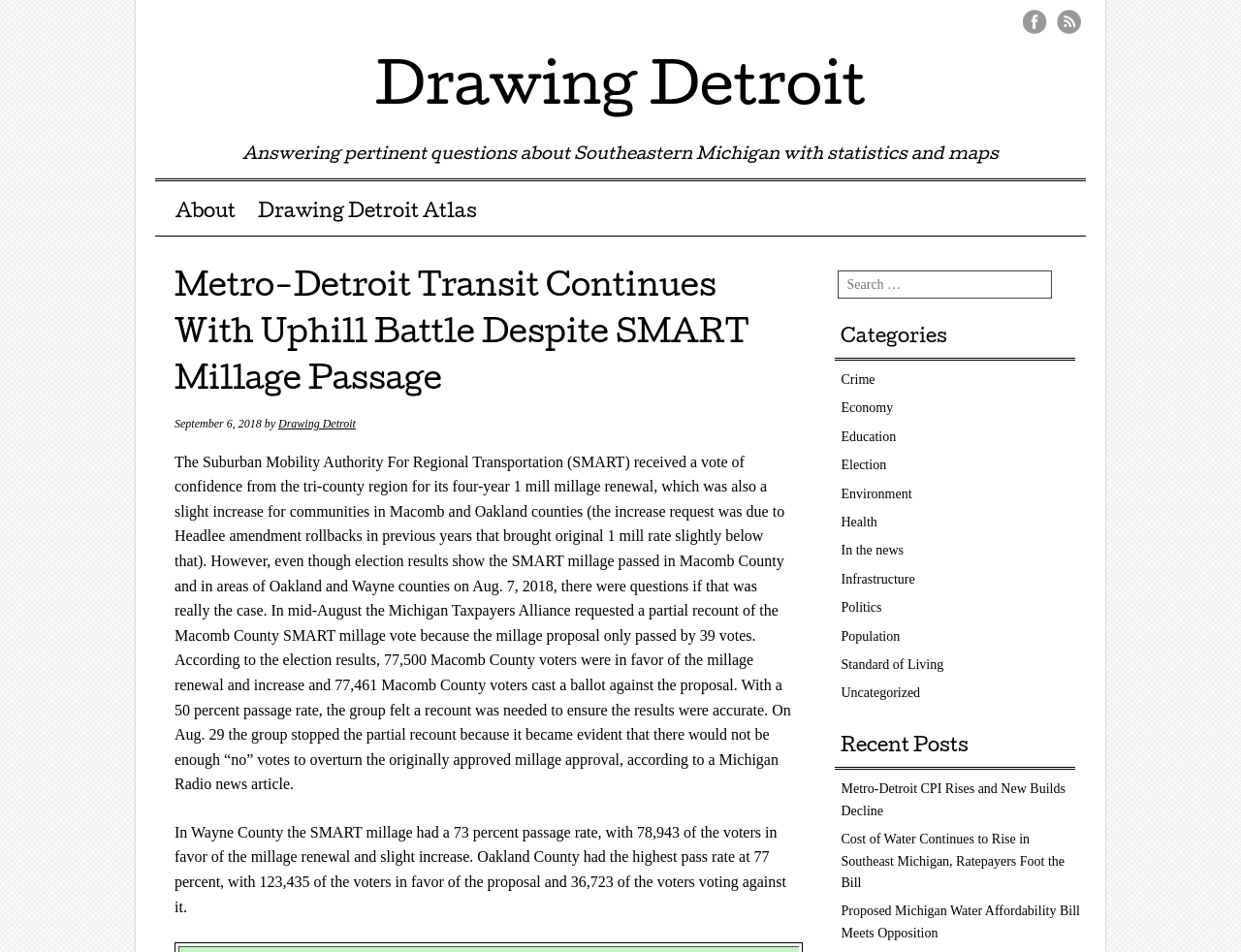Please locate the bounding box coordinates of the element's region that needs to be clicked to follow the instruction: "Get directions to the clinic". The bounding box coordinates should be provided as four float numbers between 0 and 1, i.e., [left, top, right, bottom].

None